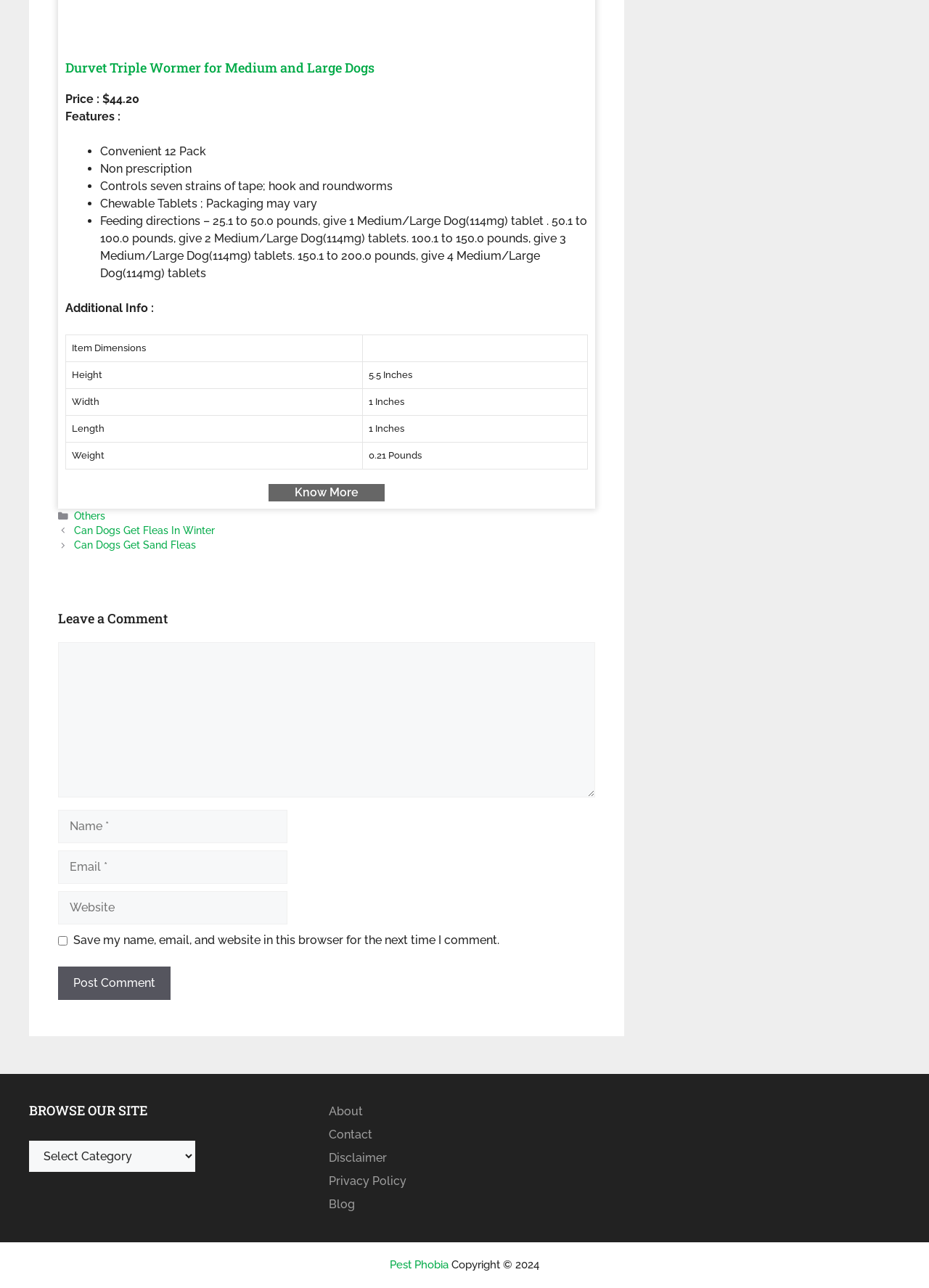Locate the bounding box coordinates of the UI element described by: "parent_node: Comment name="url" placeholder="Website"". The bounding box coordinates should consist of four float numbers between 0 and 1, i.e., [left, top, right, bottom].

[0.062, 0.692, 0.309, 0.718]